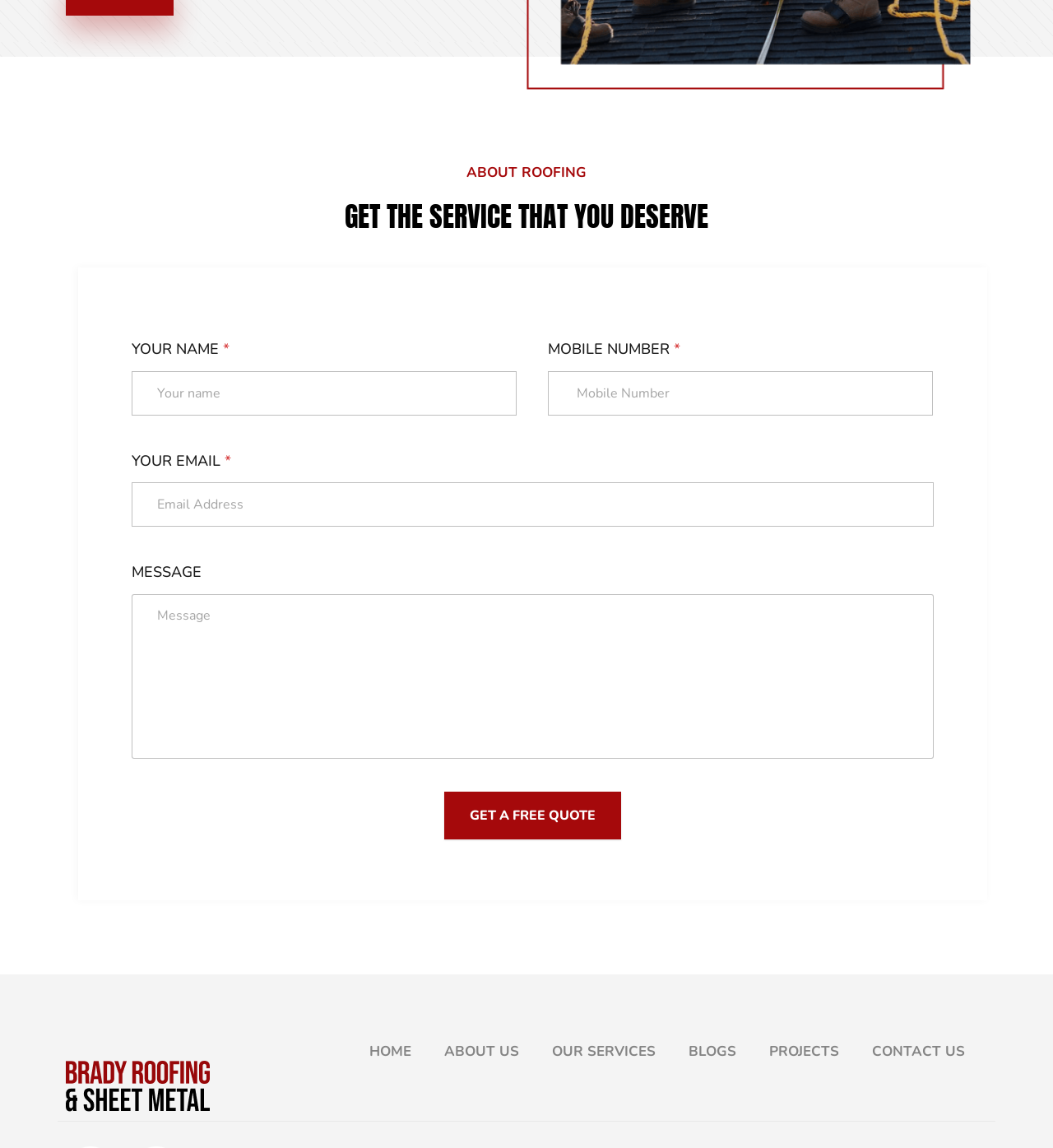Please locate the clickable area by providing the bounding box coordinates to follow this instruction: "Go to the 'CONTACT US' page".

[0.812, 0.899, 0.932, 0.933]